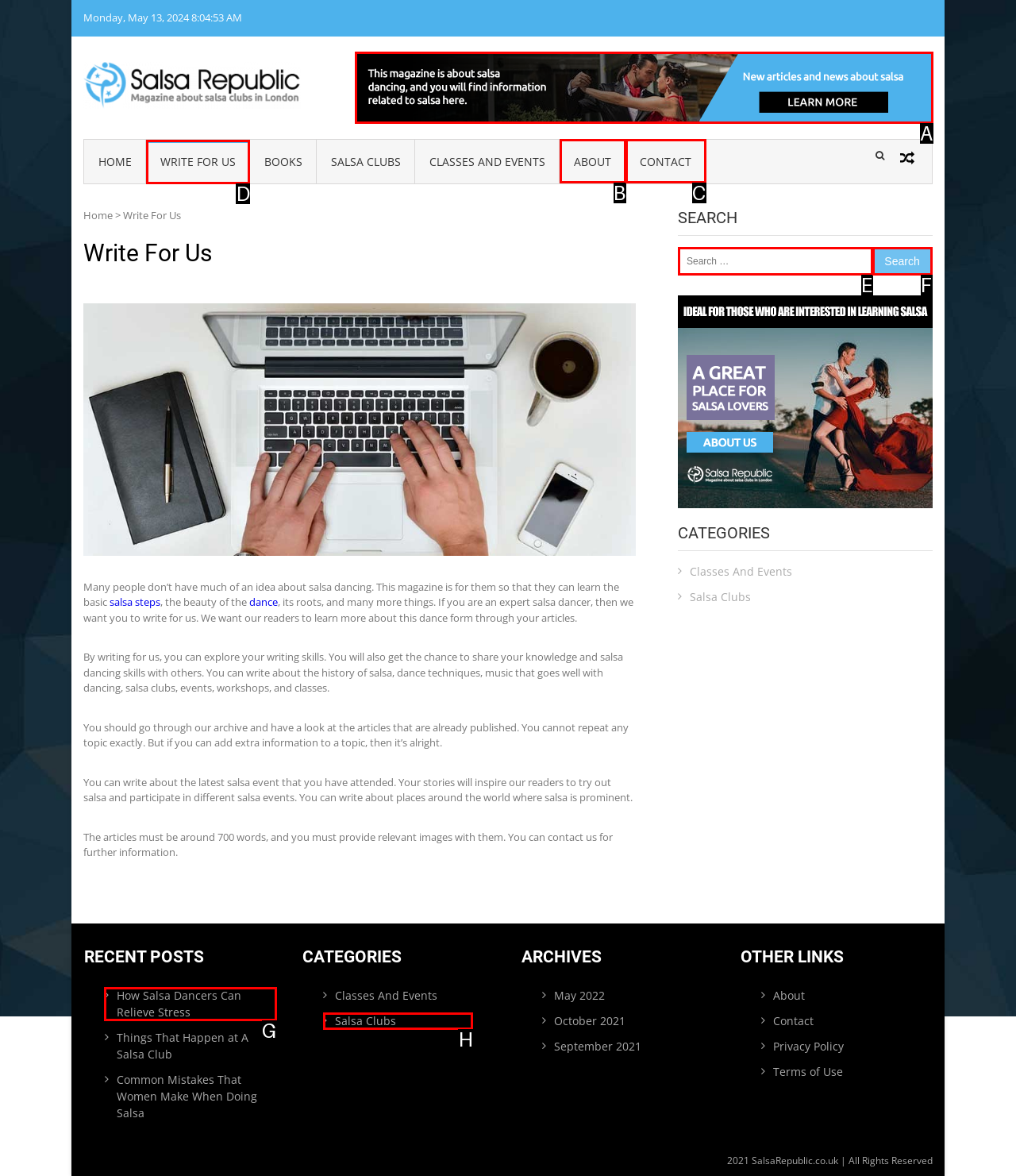Show which HTML element I need to click to perform this task: Click on the 'Write For Us' link Answer with the letter of the correct choice.

D